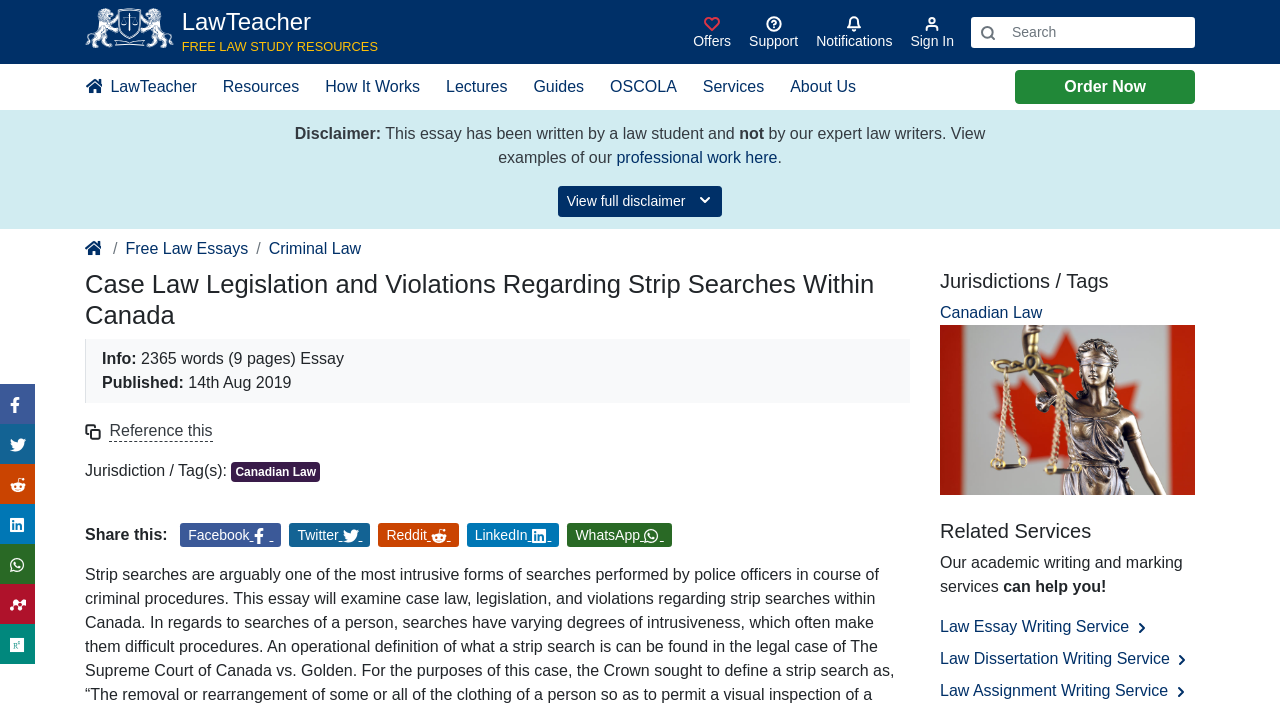Could you determine the bounding box coordinates of the clickable element to complete the instruction: "View Law Essay Writing Service"? Provide the coordinates as four float numbers between 0 and 1, i.e., [left, top, right, bottom].

[0.734, 0.866, 0.934, 0.899]